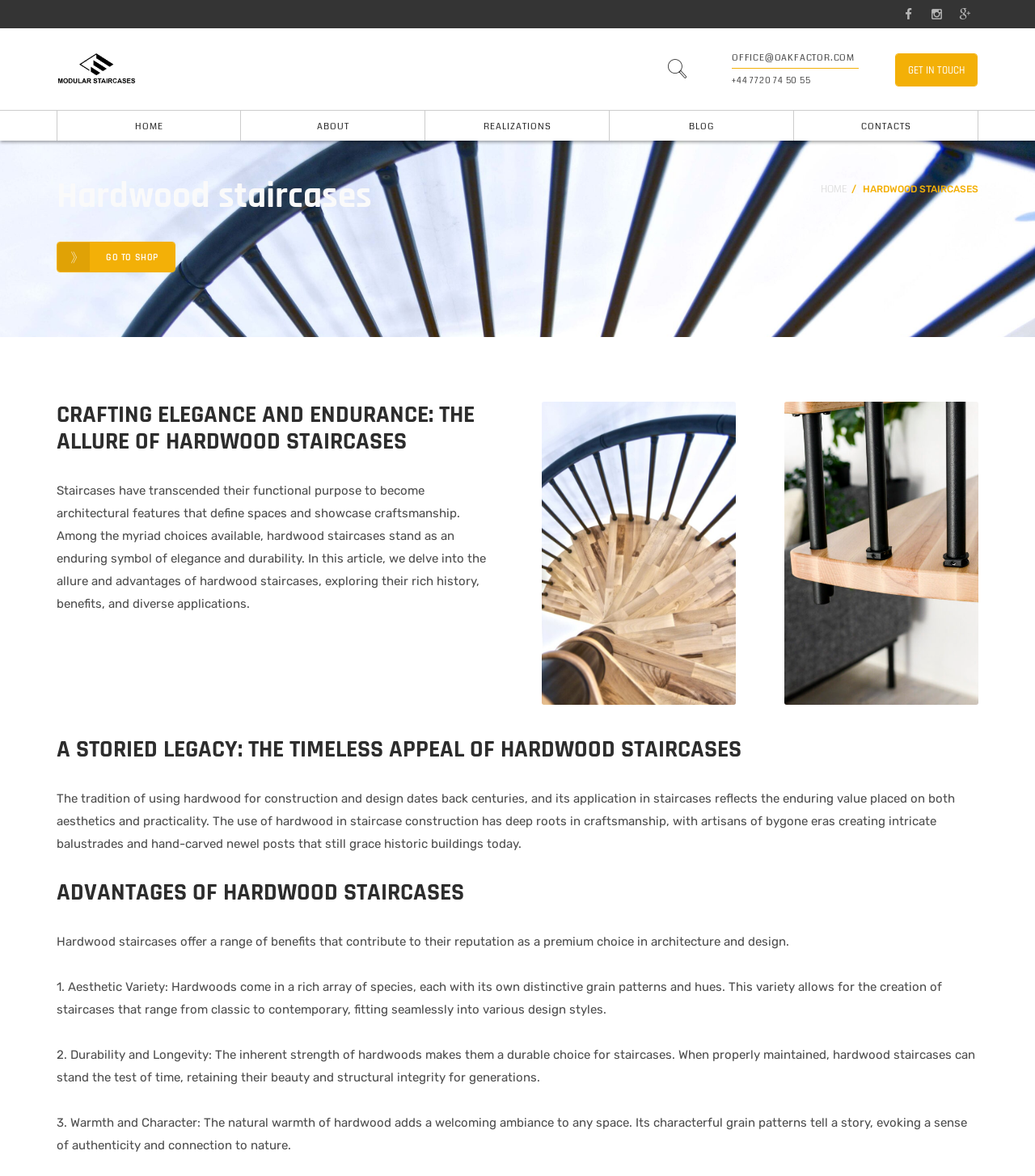Please determine the bounding box coordinates of the element to click in order to execute the following instruction: "go to home page". The coordinates should be four float numbers between 0 and 1, specified as [left, top, right, bottom].

[0.055, 0.094, 0.233, 0.12]